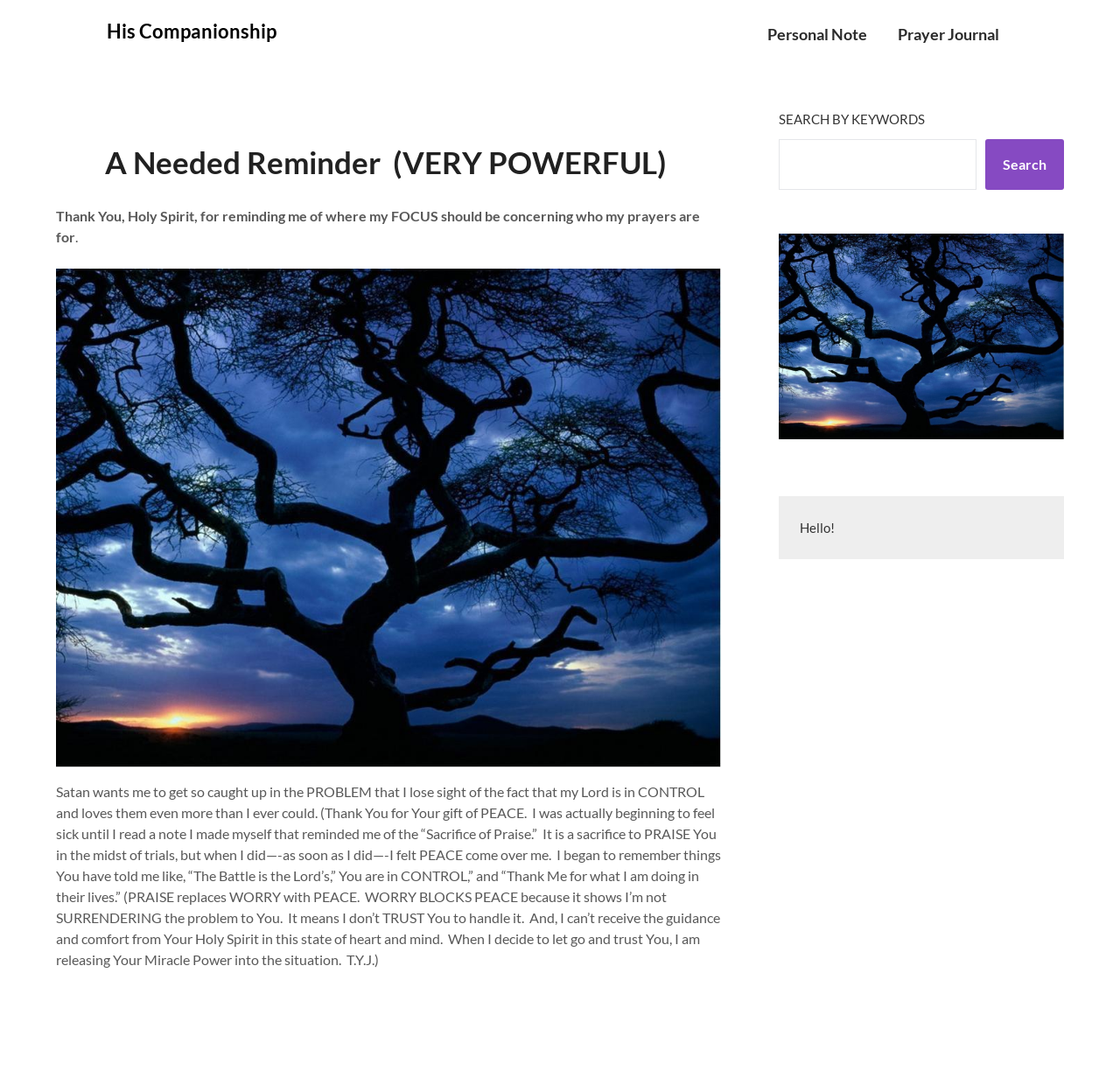What replaces worry with peace?
From the details in the image, answer the question comprehensively.

According to the text, praise replaces worry with peace, as stated in the StaticText element with the text 'PRAISE replaces WORRY with PEACE. WORRY BLOCKS PEACE because it shows I’m not SURRENDERING the problem to You.'.